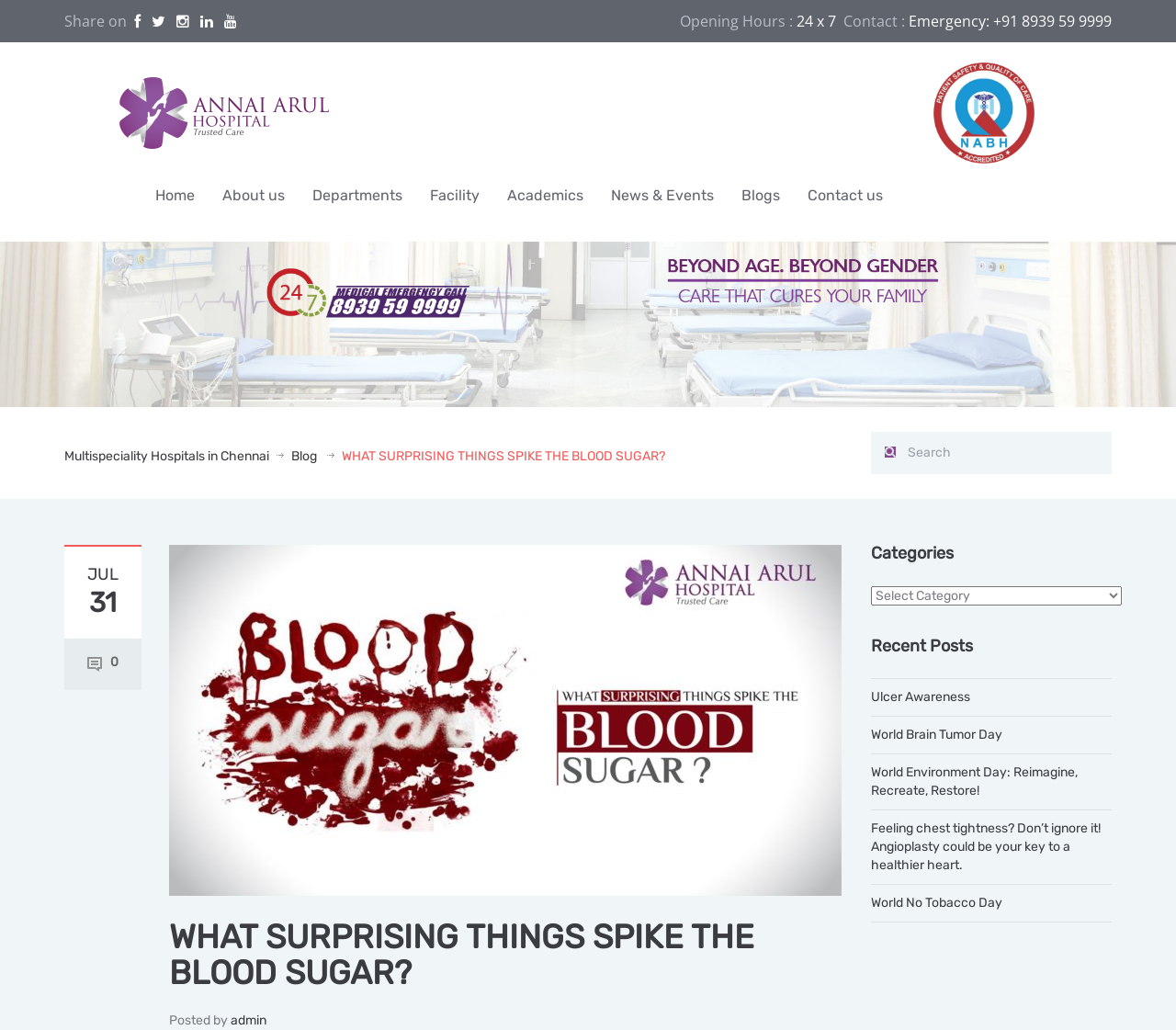Summarize the contents and layout of the webpage in detail.

This webpage appears to be a blog post from a multispeciality hospital in Chennai. At the top, there are social media sharing links and a hospital logo. Below the logo, there is a navigation menu with links to different sections of the website, including Home, About us, Departments, Facility, Academics, News & Events, Blogs, and Contact us.

The main content of the page is a blog post titled "WHAT SURPRISING THINGS SPIKE THE BLOOD SUGAR?" which takes up most of the page. The post has a date and time stamp, indicating it was posted on July 31. There is also a "Posted by" section with a link to the author, "admin".

To the right of the blog post, there is a sidebar with several sections. At the top, there is a search bar with a button. Below the search bar, there are links to recent posts, including "Ulcer Awareness", "World Brain Tumor Day", and "World Environment Day: Reimagine, Recreate, Restore!". Further down, there is a section titled "Categories" with a dropdown menu.

At the very bottom of the page, there is a section with the hospital's contact information, including their emergency phone number and a link to their website. There is also a section with the hospital's opening hours, which are 24/7.